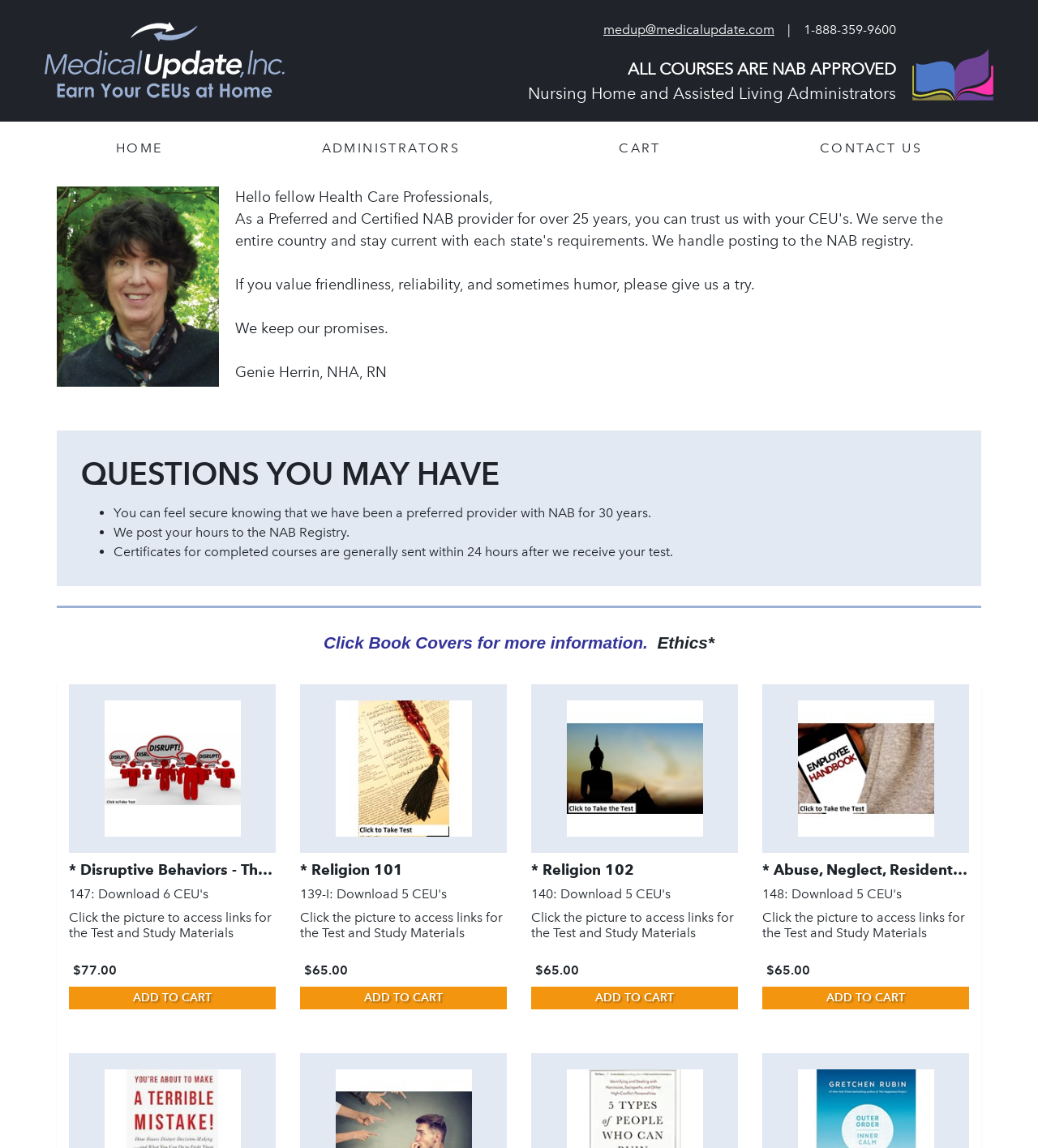Please identify the bounding box coordinates of the clickable region that I should interact with to perform the following instruction: "Click the 'ADD TO CART' button for 'Disruptive Behaviors - The Rippling Effects'". The coordinates should be expressed as four float numbers between 0 and 1, i.e., [left, top, right, bottom].

[0.066, 0.859, 0.266, 0.879]